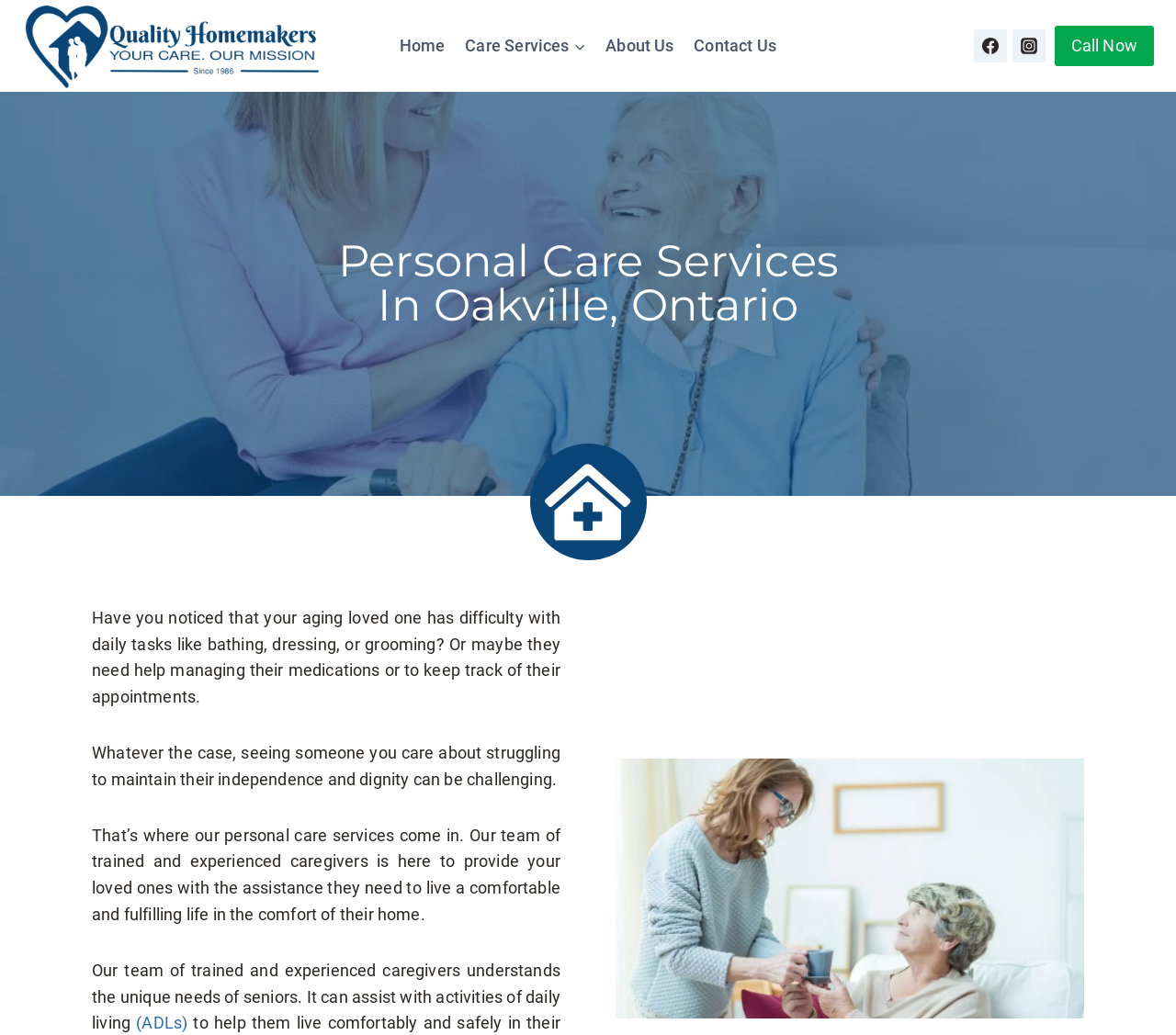Please specify the bounding box coordinates of the clickable region to carry out the following instruction: "Open the Facebook page". The coordinates should be four float numbers between 0 and 1, in the format [left, top, right, bottom].

[0.828, 0.028, 0.856, 0.06]